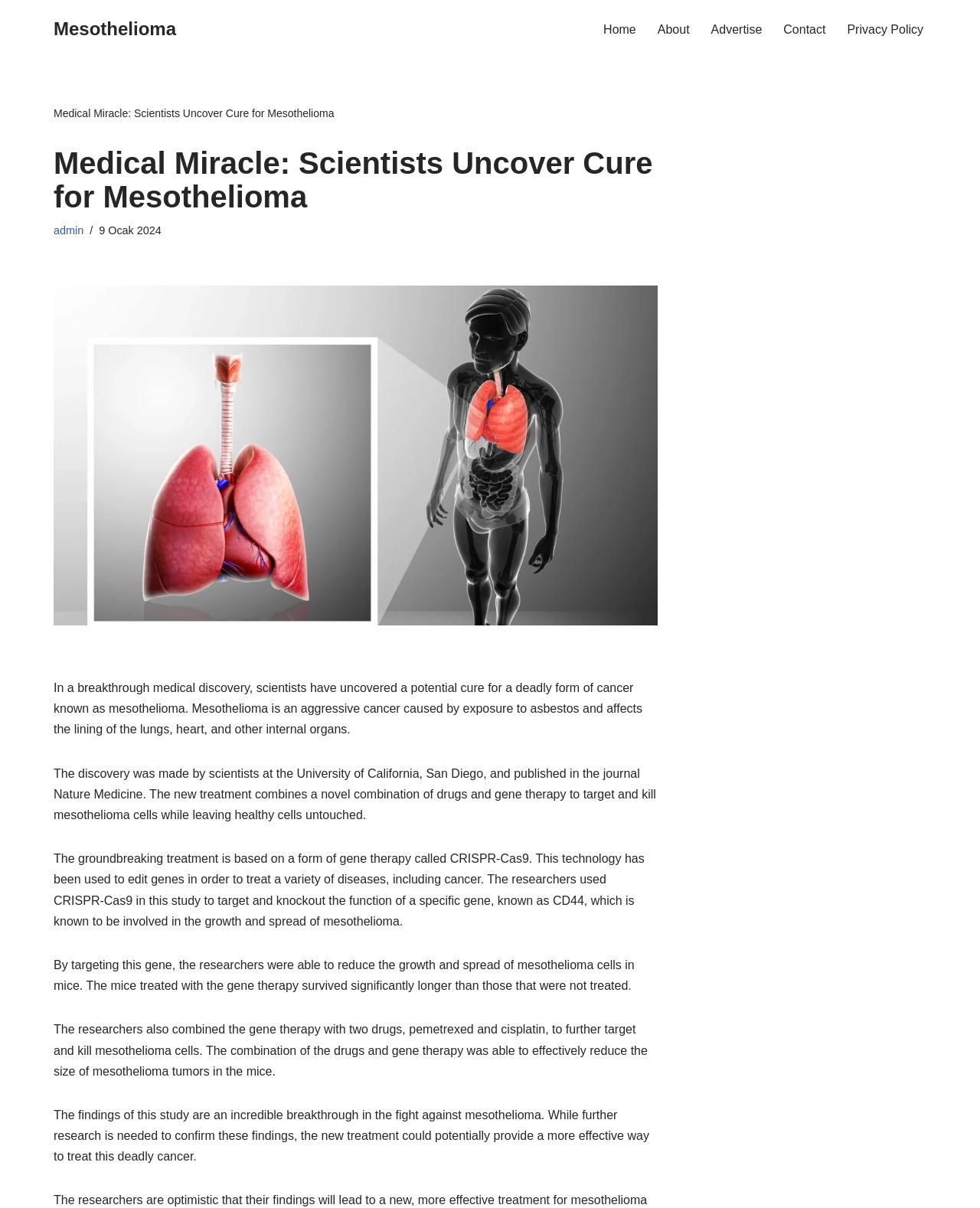Determine the bounding box coordinates of the clickable region to follow the instruction: "Go to the 'Home' page".

[0.616, 0.016, 0.649, 0.033]